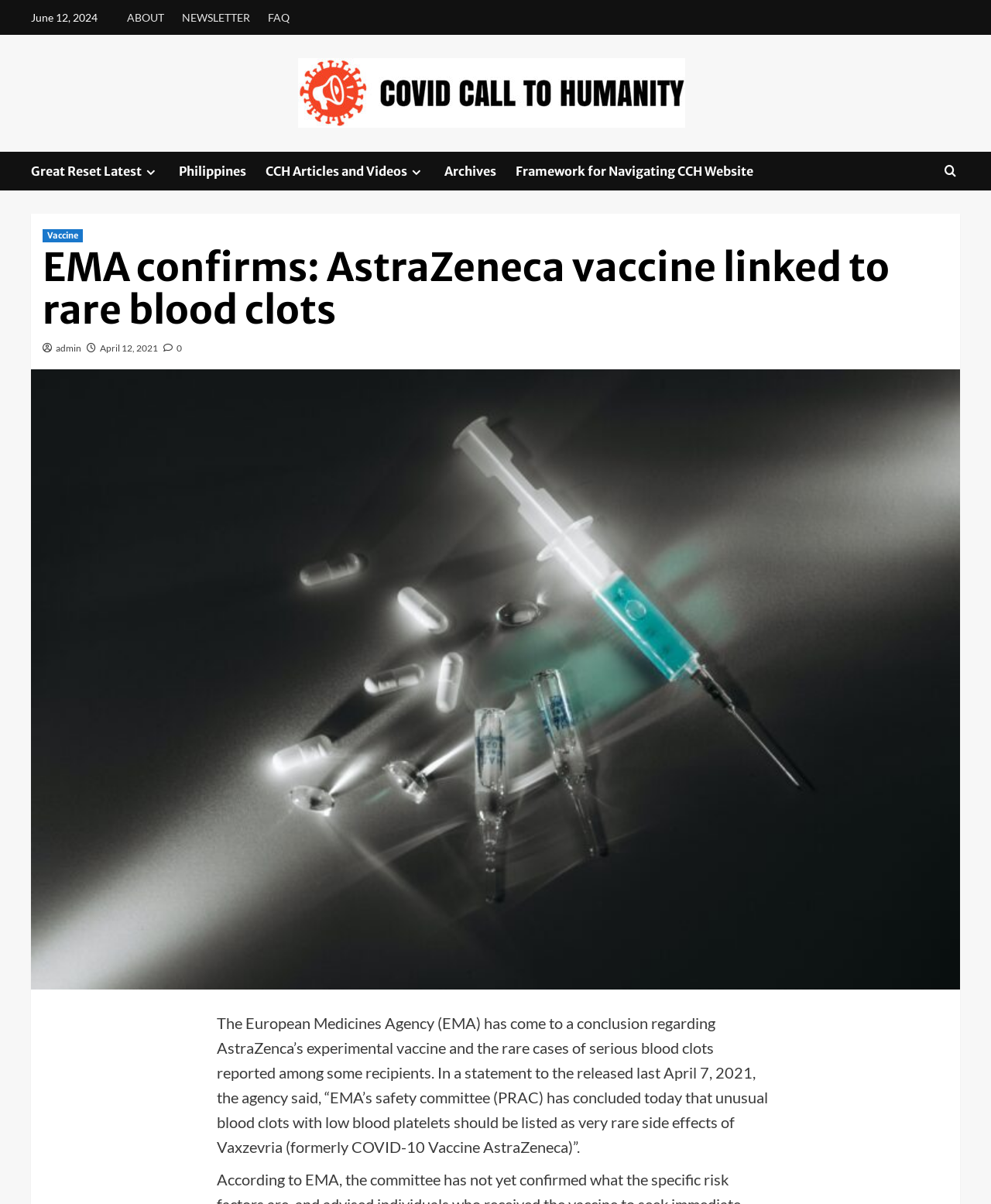Find the bounding box of the web element that fits this description: "Vaccine".

[0.043, 0.19, 0.084, 0.201]